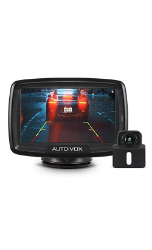With reference to the image, please provide a detailed answer to the following question: What is the benefit of the guiding lines on the screen?

The guiding lines highlighted in vibrant colors on the screen are intended to assist with parking, making it easier to maneuver the vehicle safely and avoid obstacles, as shown in the image.